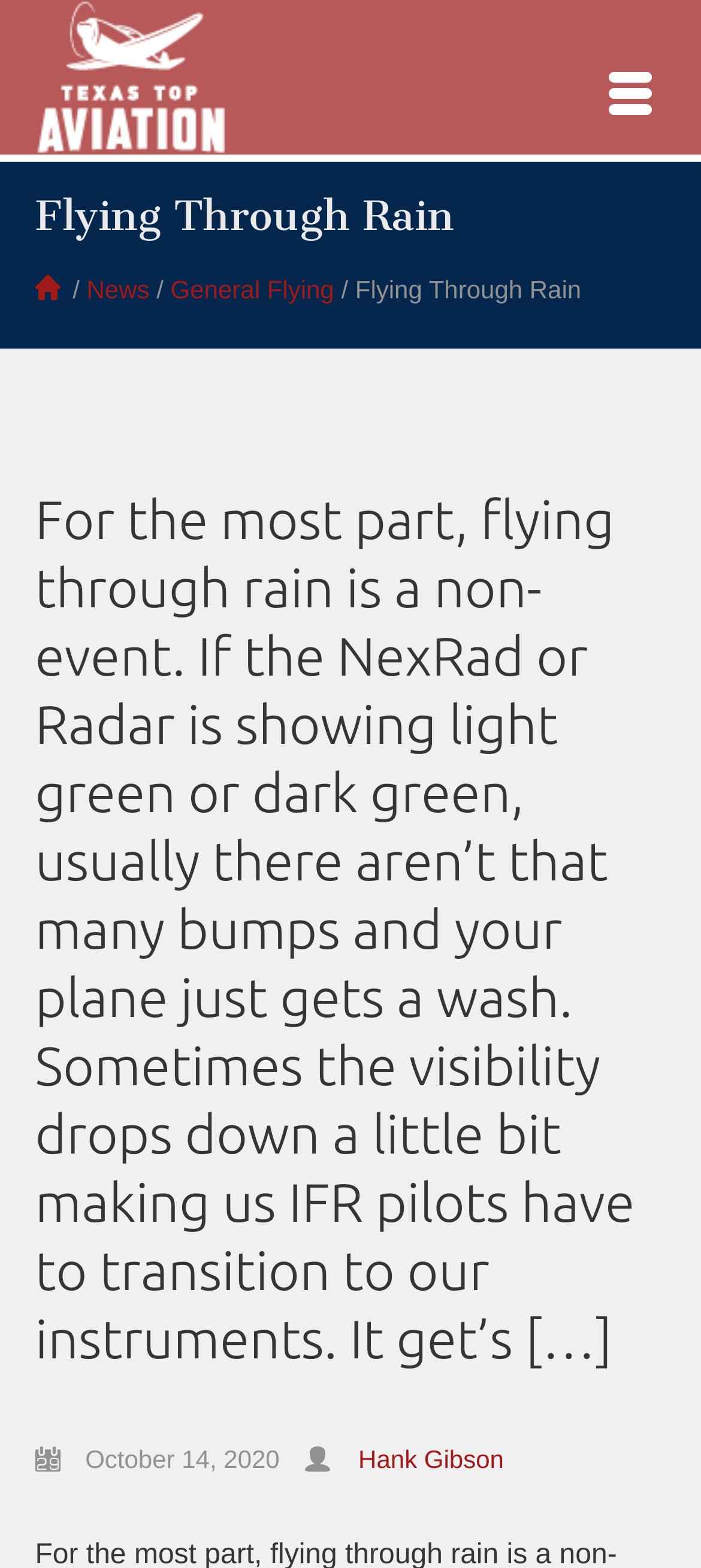What is the topic of the webpage?
Please give a well-detailed answer to the question.

Based on the heading 'Flying Through Rain' and the content of the webpage, it is clear that the topic of the webpage is flying through rain.